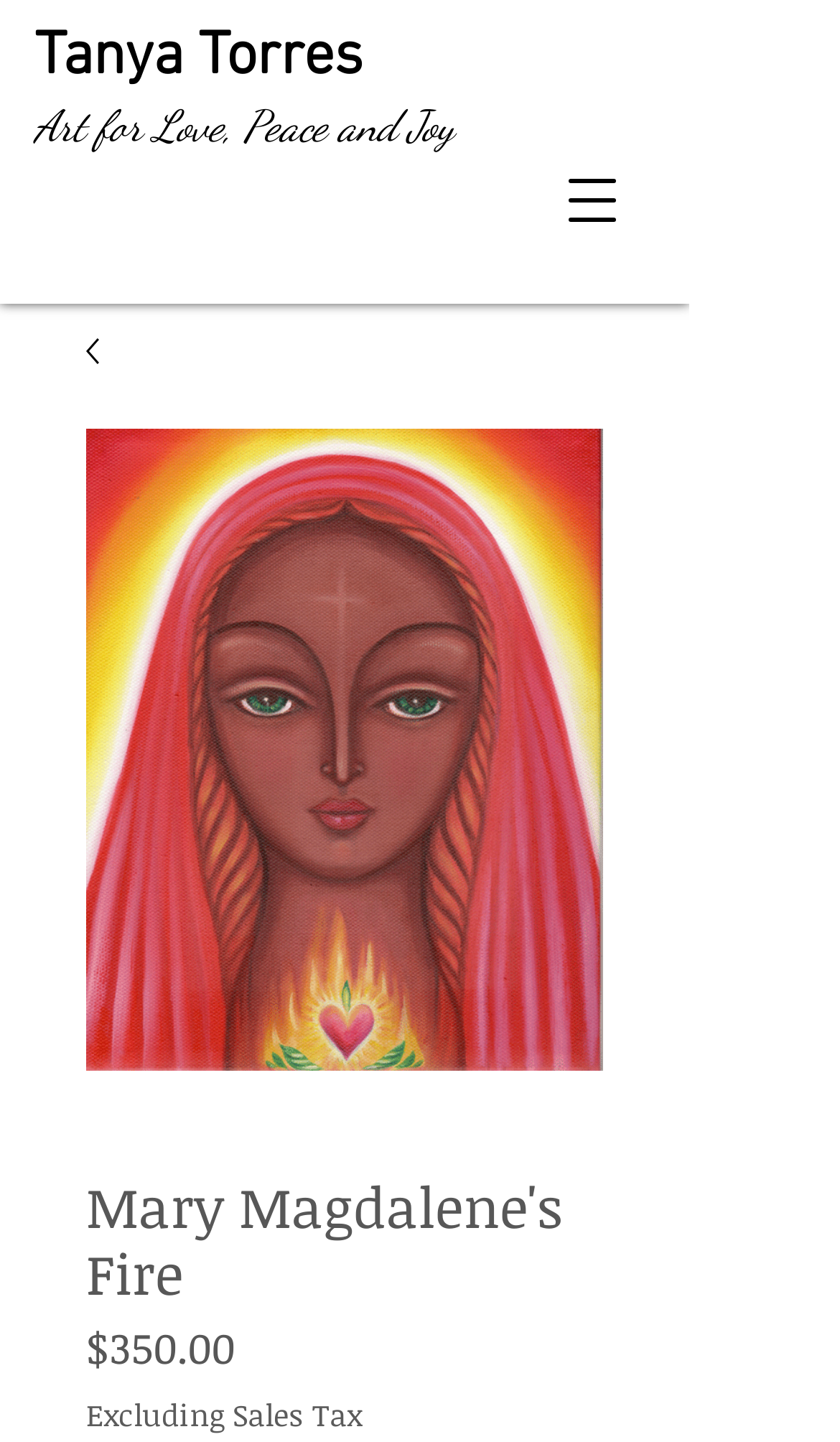What is the theme of the artwork?
Using the image as a reference, answer the question with a short word or phrase.

Spiritual art